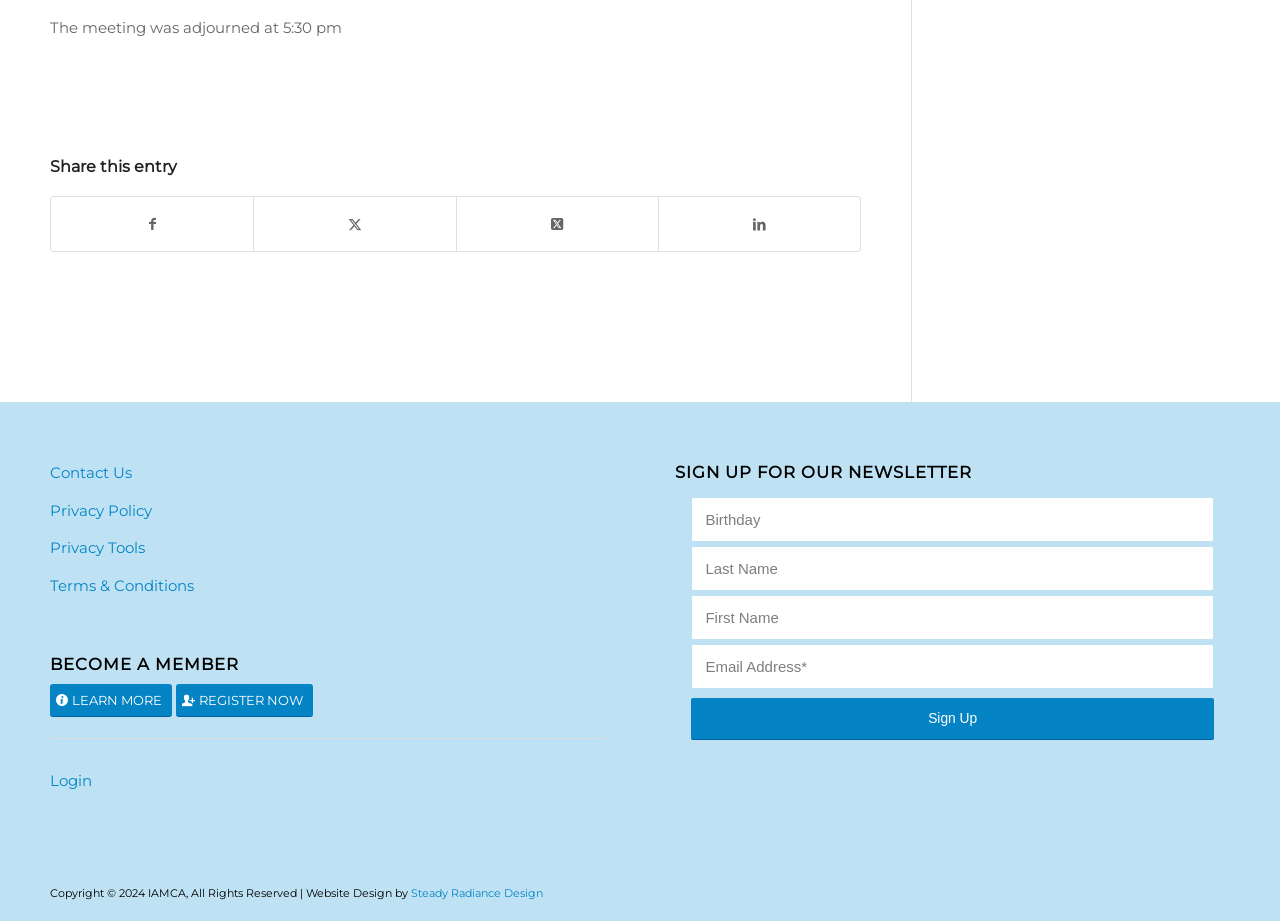Given the element description "Share on LinkedIn" in the screenshot, predict the bounding box coordinates of that UI element.

[0.515, 0.214, 0.672, 0.273]